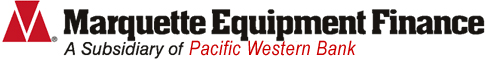What is the name of the company?
Based on the image, provide a one-word or brief-phrase response.

Marquette Equipment Finance